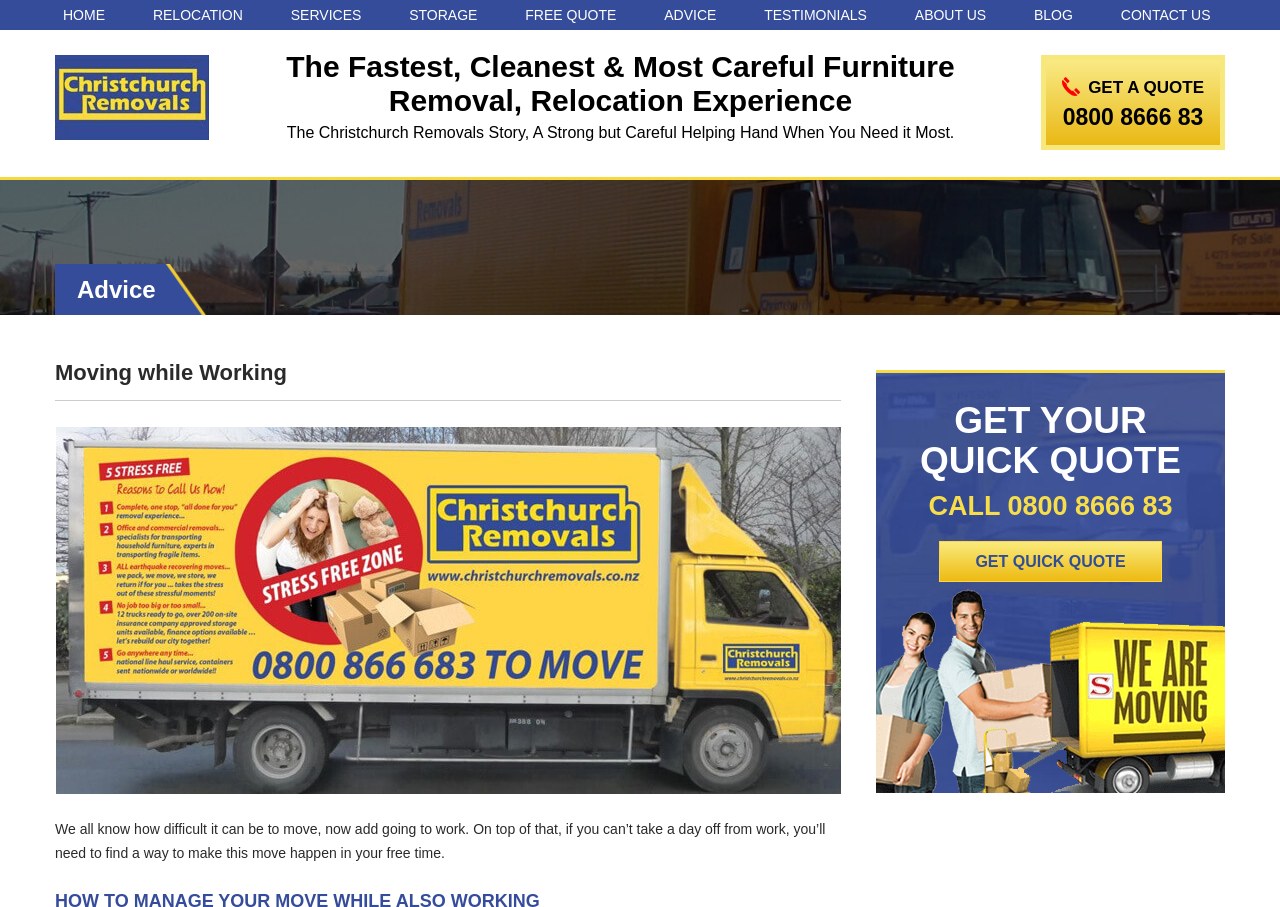Specify the bounding box coordinates of the area that needs to be clicked to achieve the following instruction: "Click on the 'Business' link".

None